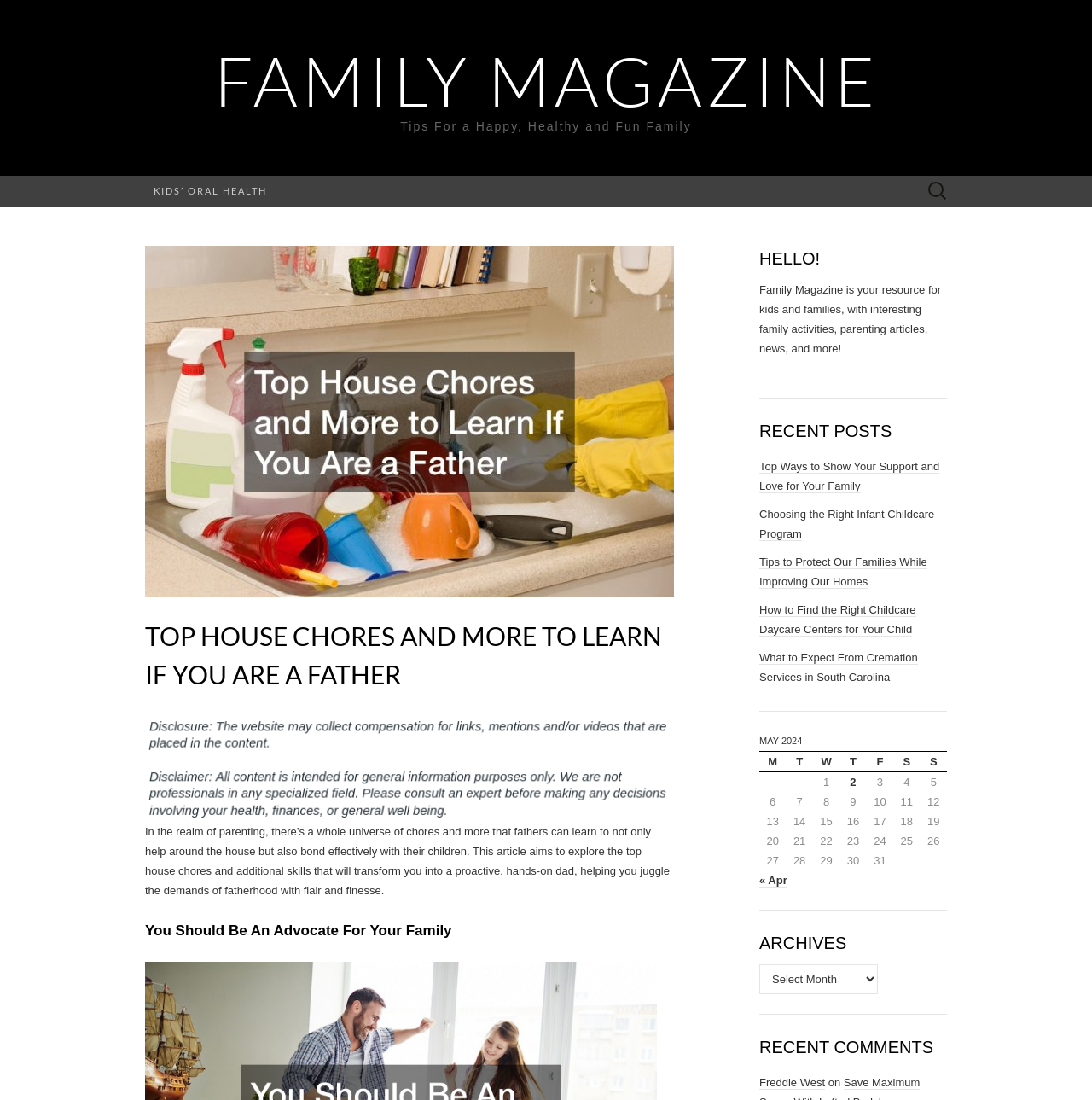Please provide a detailed answer to the question below by examining the image:
What is the name of the magazine?

The name of the magazine can be found in the top-left corner of the webpage, where it says 'FAMILY MAGAZINE' in a link element.